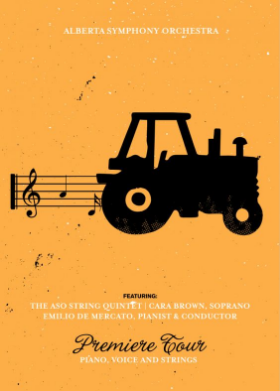Explain the details of the image you are viewing.

A vibrant promotional poster for the Alberta Symphony Orchestra's "Premiere Tour," featuring a striking design that creatively blends musical elements and rural imagery. The background is a warm orange, providing a lively canvas for the central graphic of a black silhouette of a tractor, symbolizing a connection to nature and agriculture. Flowing from the tractor, a musical staff with notes illustrates the harmony between farming and music. 

The poster highlights the featured performers: the ASO String Quintet, soprano Cara Brown, and pianist/conductor Emilio de Mercato. The title "Premiere Tour" emphasizes the significance of the event, which showcases piano, voice, and string performances. This captivating artwork promises a unique blend of classical music with an earthy charm, inviting audiences to experience a delightful symphony in an extraordinary setting.